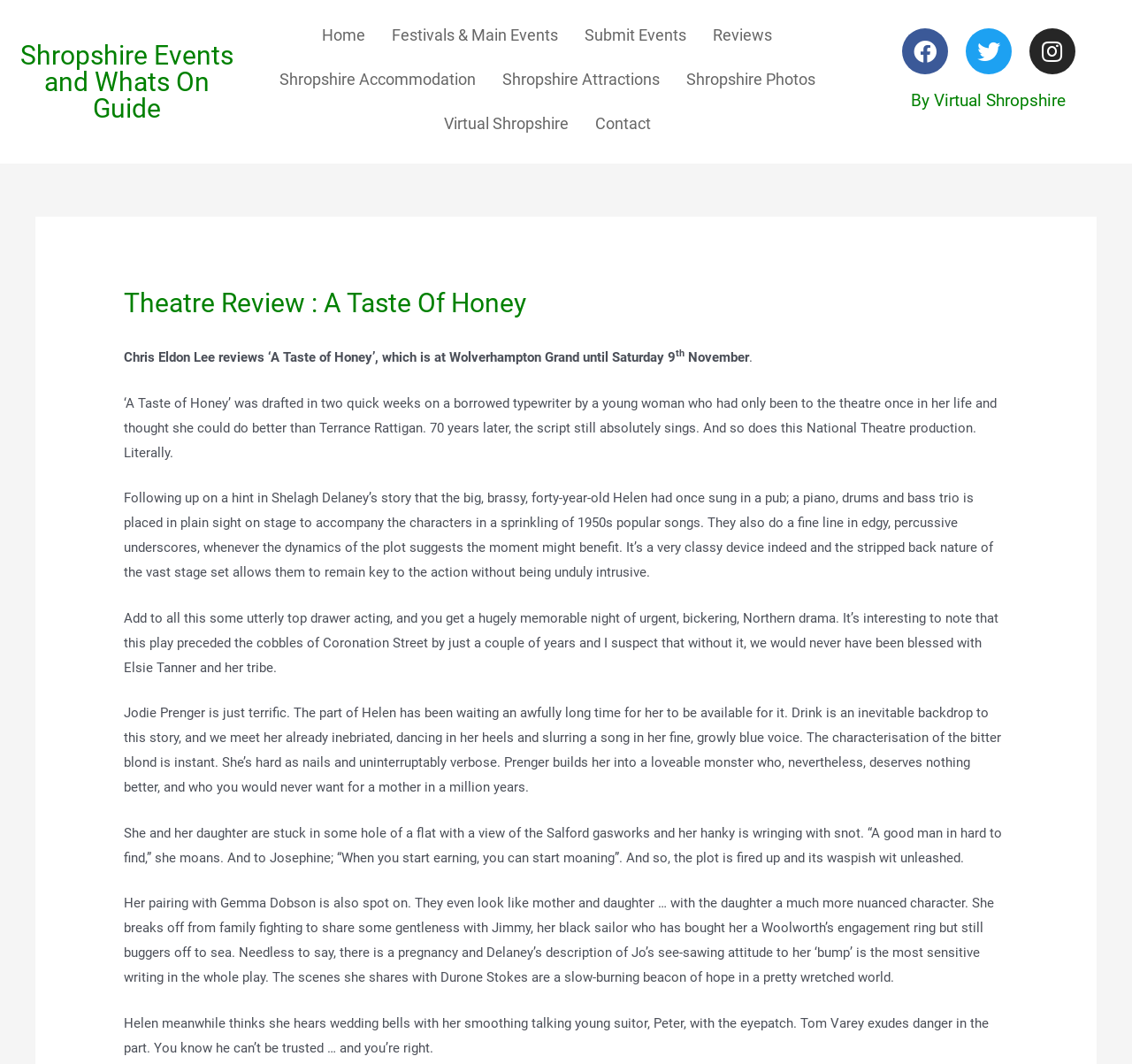Determine the bounding box coordinates of the clickable element to achieve the following action: 'Contact 'Shropshire Events and Whats On Guide''. Provide the coordinates as four float values between 0 and 1, formatted as [left, top, right, bottom].

[0.518, 0.096, 0.583, 0.137]